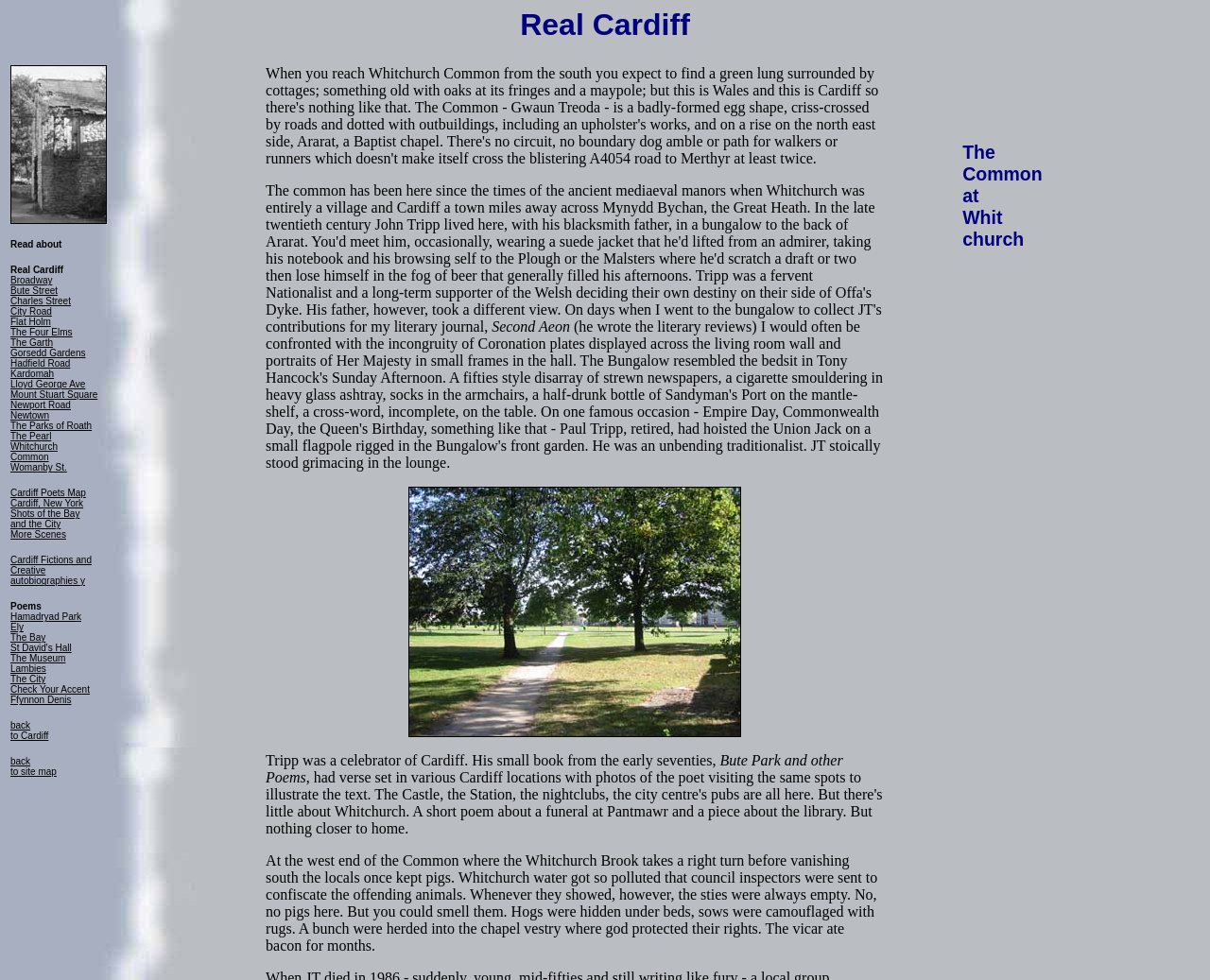Locate the bounding box coordinates of the element that should be clicked to execute the following instruction: "Read the poem about Whitchurch Common".

[0.22, 0.87, 0.725, 0.973]